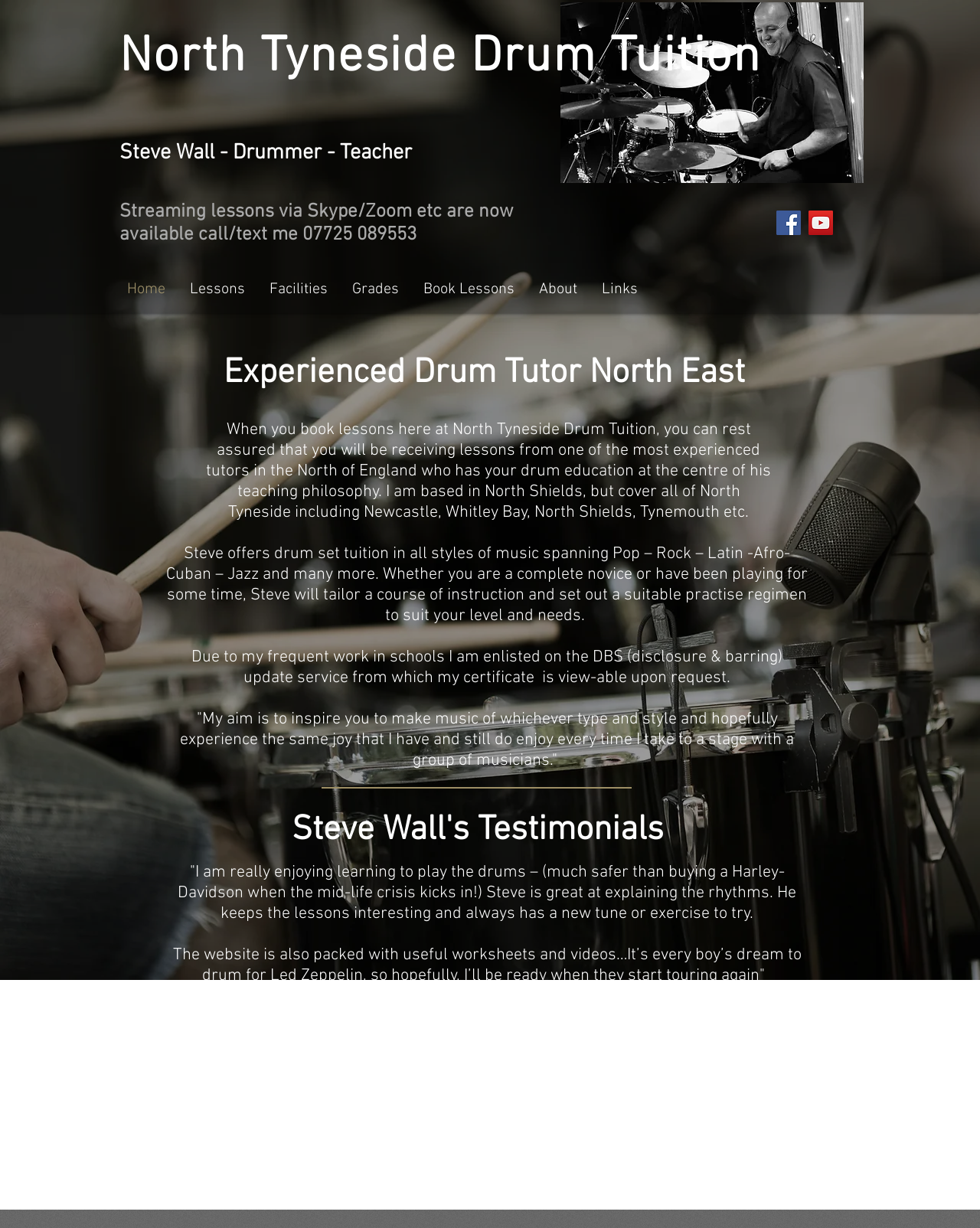What is the main heading displayed on the webpage? Please provide the text.

North Tyneside Drum Tuition